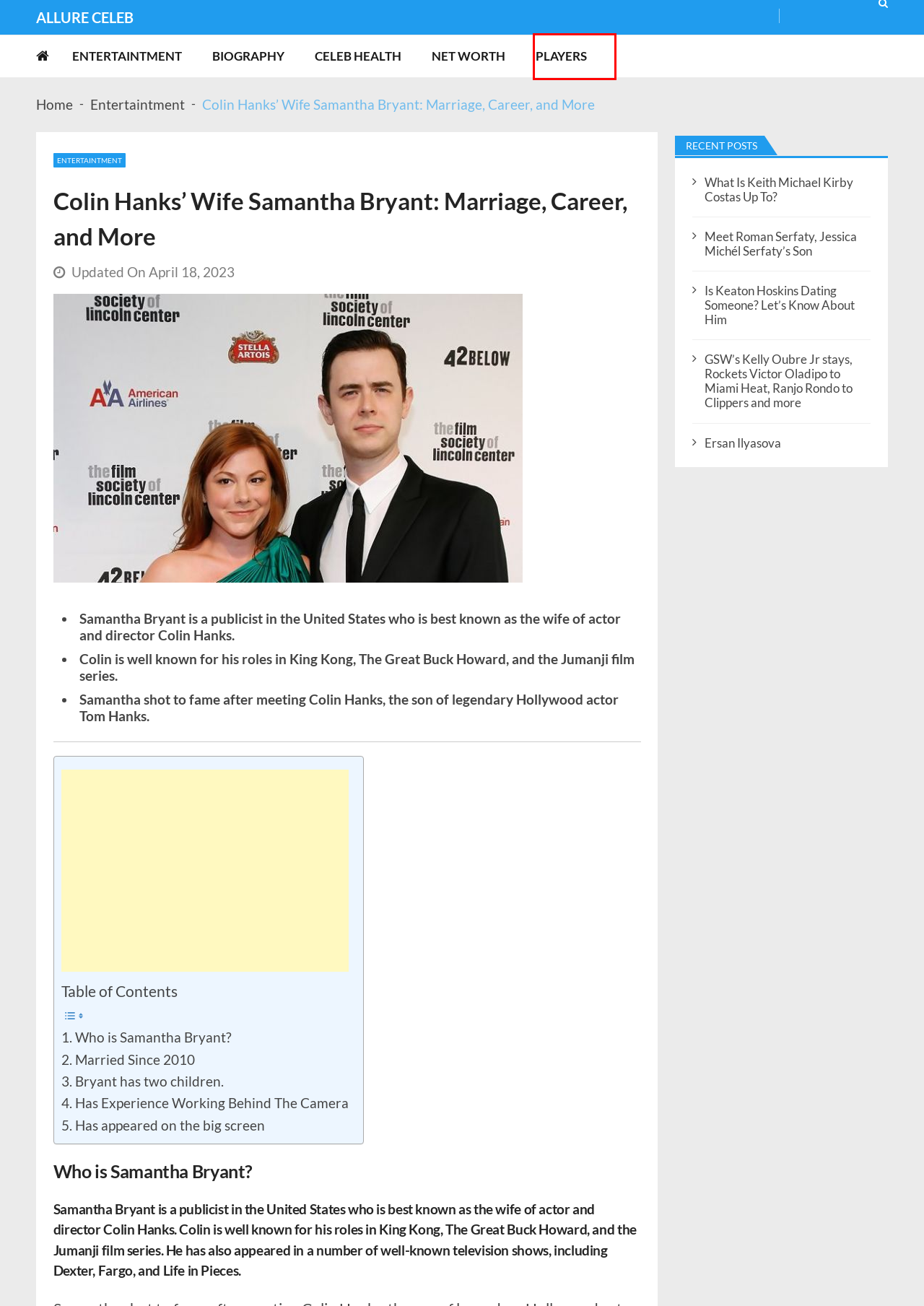You are given a screenshot of a webpage with a red rectangle bounding box around an element. Choose the best webpage description that matches the page after clicking the element in the bounding box. Here are the candidates:
A. AllureCeleb - Celebrity gossip, biography, net worth, dating and relationship
B. Biography Archives - Allure Celeb
C. Meet Roman Serfaty, Jessica Michél Serfaty’s Son
D. Entertaintment Archives - Allure Celeb
E. Is Keaton Hoskins Dating Someone? Let's Know About Him
F. Players Archives - Allure Celeb
G. GSW’s Kelly Oubre Jr stays, Rockets Victor Oladipo to Miami Heat
H. What Is Keith Michael Kirby Costas Up To?

F